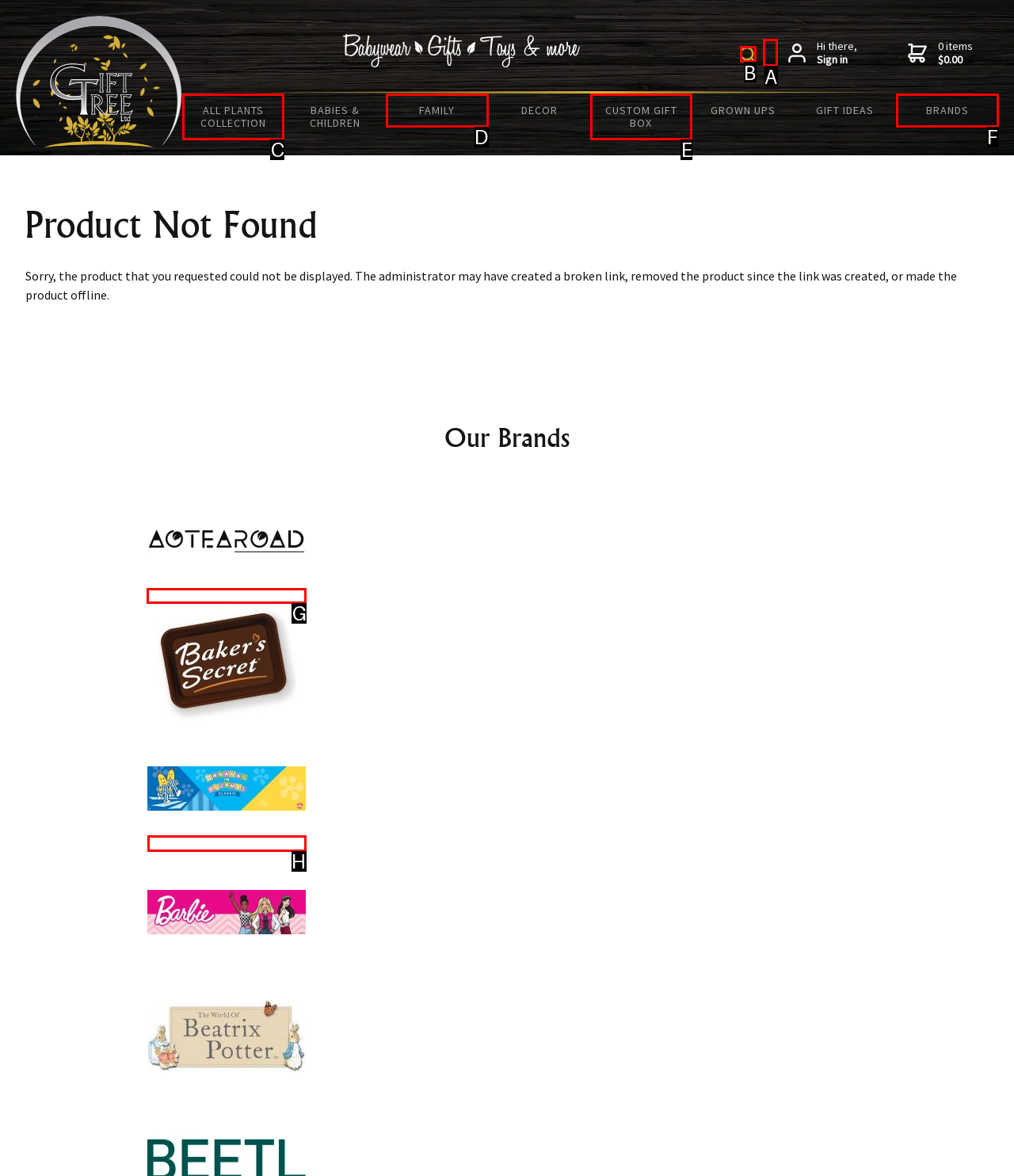Select the proper HTML element to perform the given task: Explore Aotearoad brand Answer with the corresponding letter from the provided choices.

G